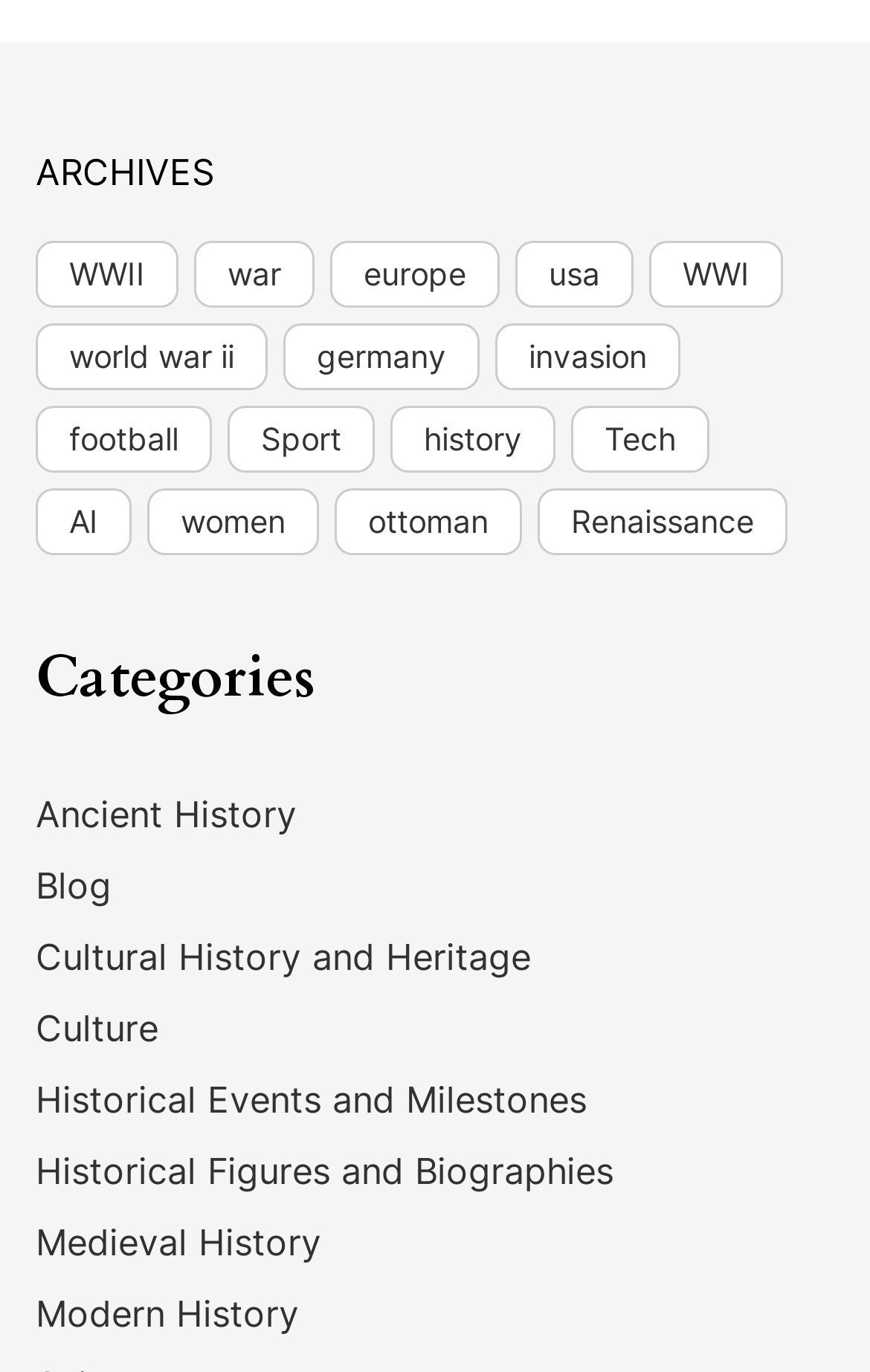How many links are related to history? Observe the screenshot and provide a one-word or short phrase answer.

7